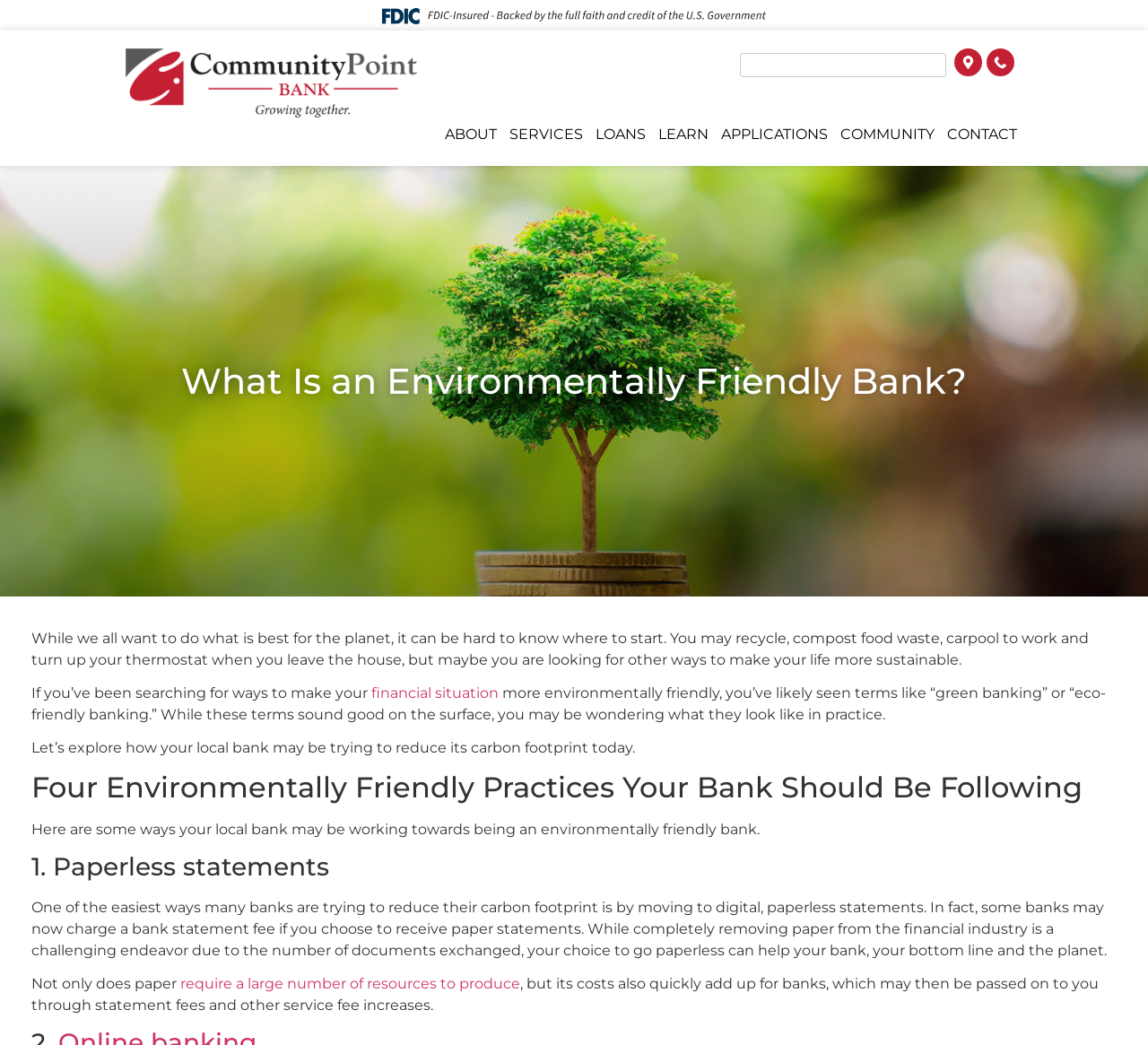Respond with a single word or phrase for the following question: 
How many navigation links are there?

7